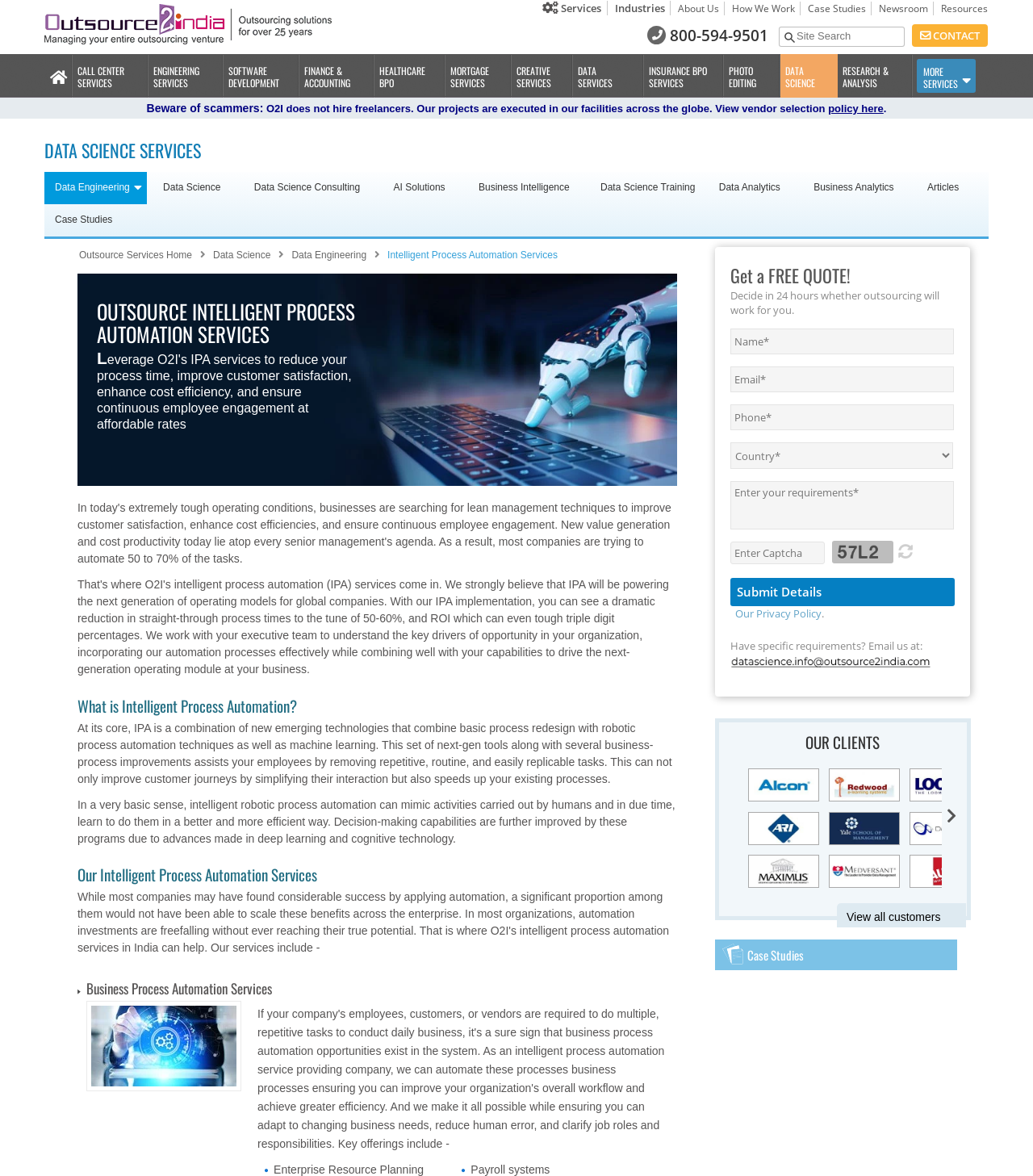Using the information in the image, give a comprehensive answer to the question: 
What is Intelligent Process Automation?

According to the webpage, Intelligent Process Automation (IPA) is a combination of new emerging technologies that combine basic process redesign with robotic process automation techniques as well as machine learning. This set of next-gen tools along with several business-process improvements assists employees by removing repetitive, routine, and easily replicable tasks.